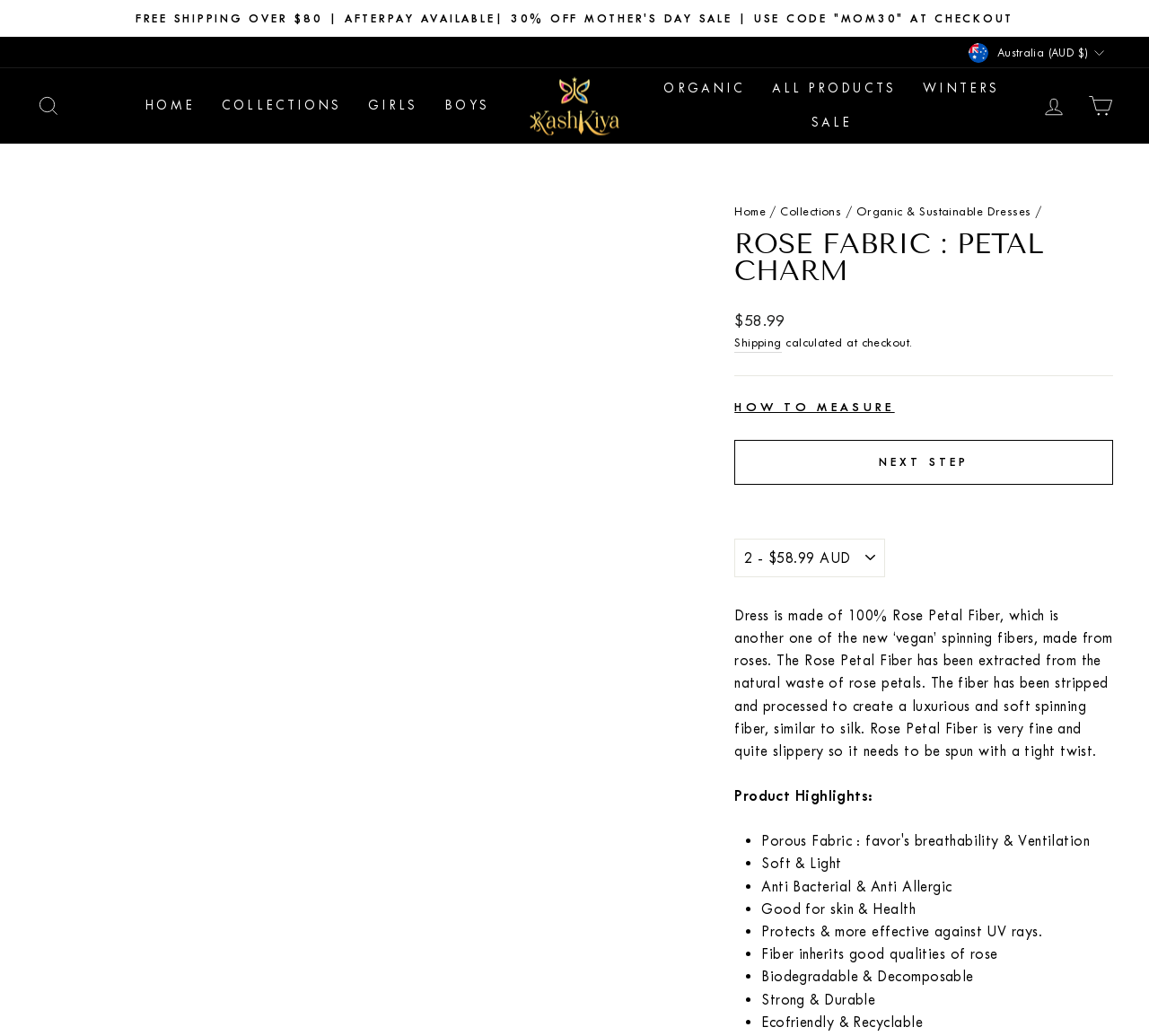Can you pinpoint the bounding box coordinates for the clickable element required for this instruction: "View your cart"? The coordinates should be four float numbers between 0 and 1, i.e., [left, top, right, bottom].

[0.937, 0.084, 0.978, 0.121]